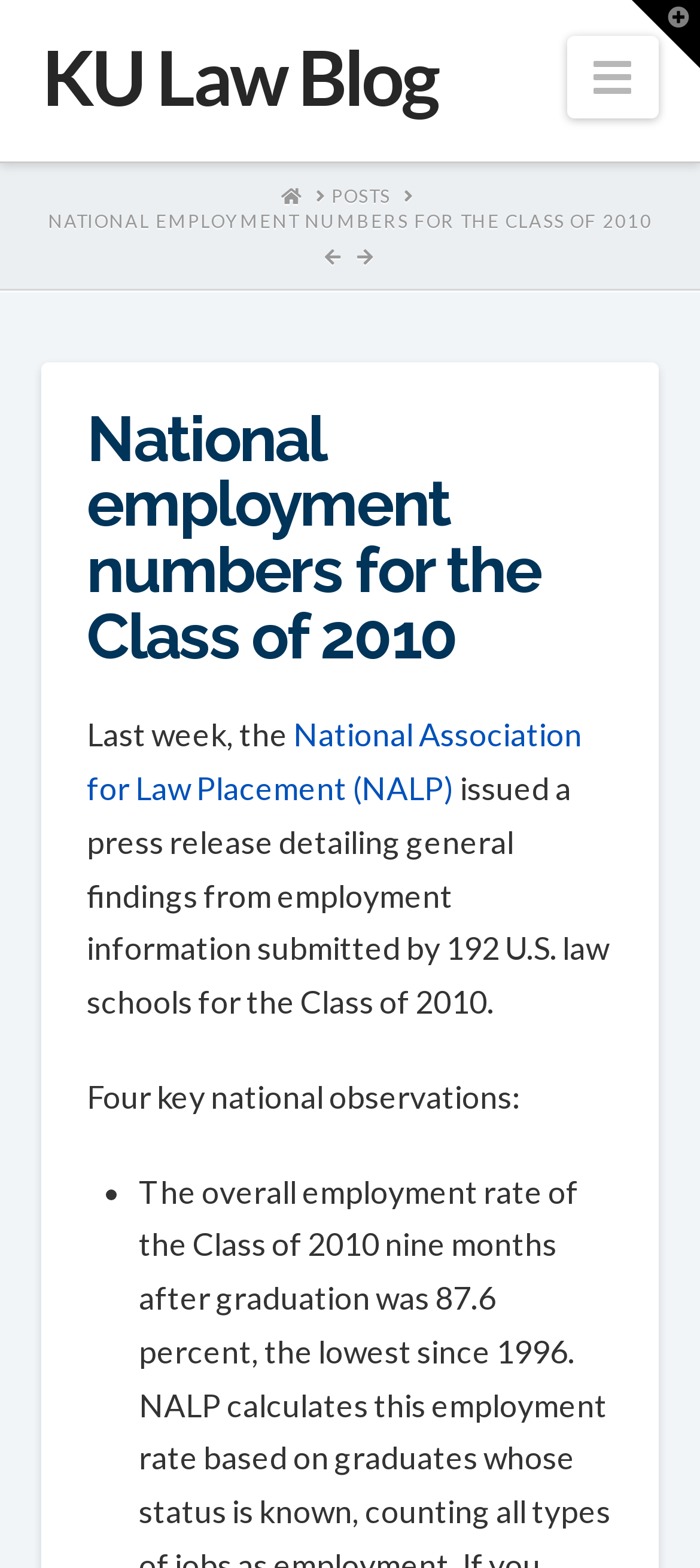Determine the main heading of the webpage and generate its text.

National employment numbers for the Class of 2010